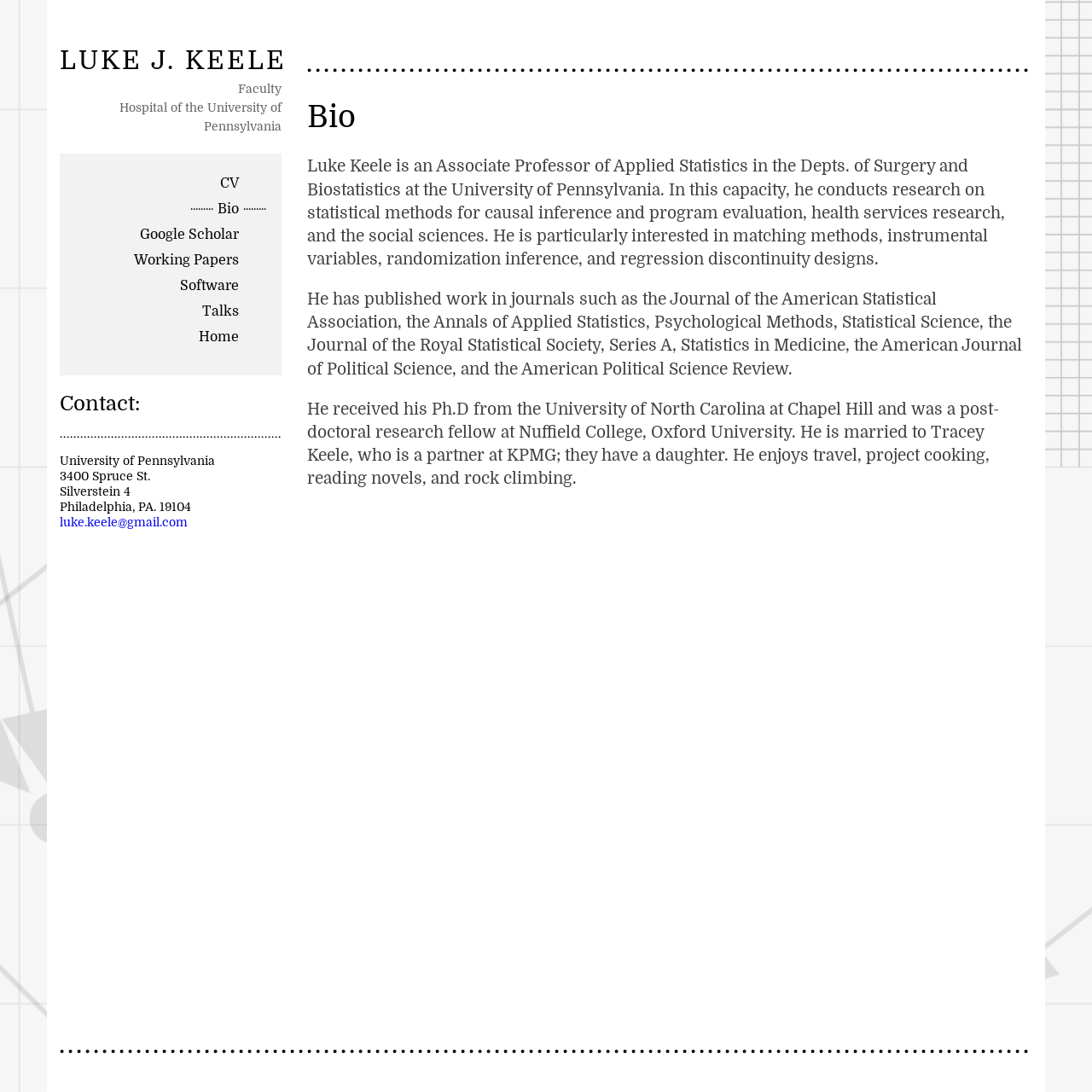Review the image closely and give a comprehensive answer to the question: What is the name of Luke Keele's wife?

I found this information by reading the bio section of the webpage, where it mentions 'He is married to Tracey Keele, who is a partner at KPMG; they have a daughter.'